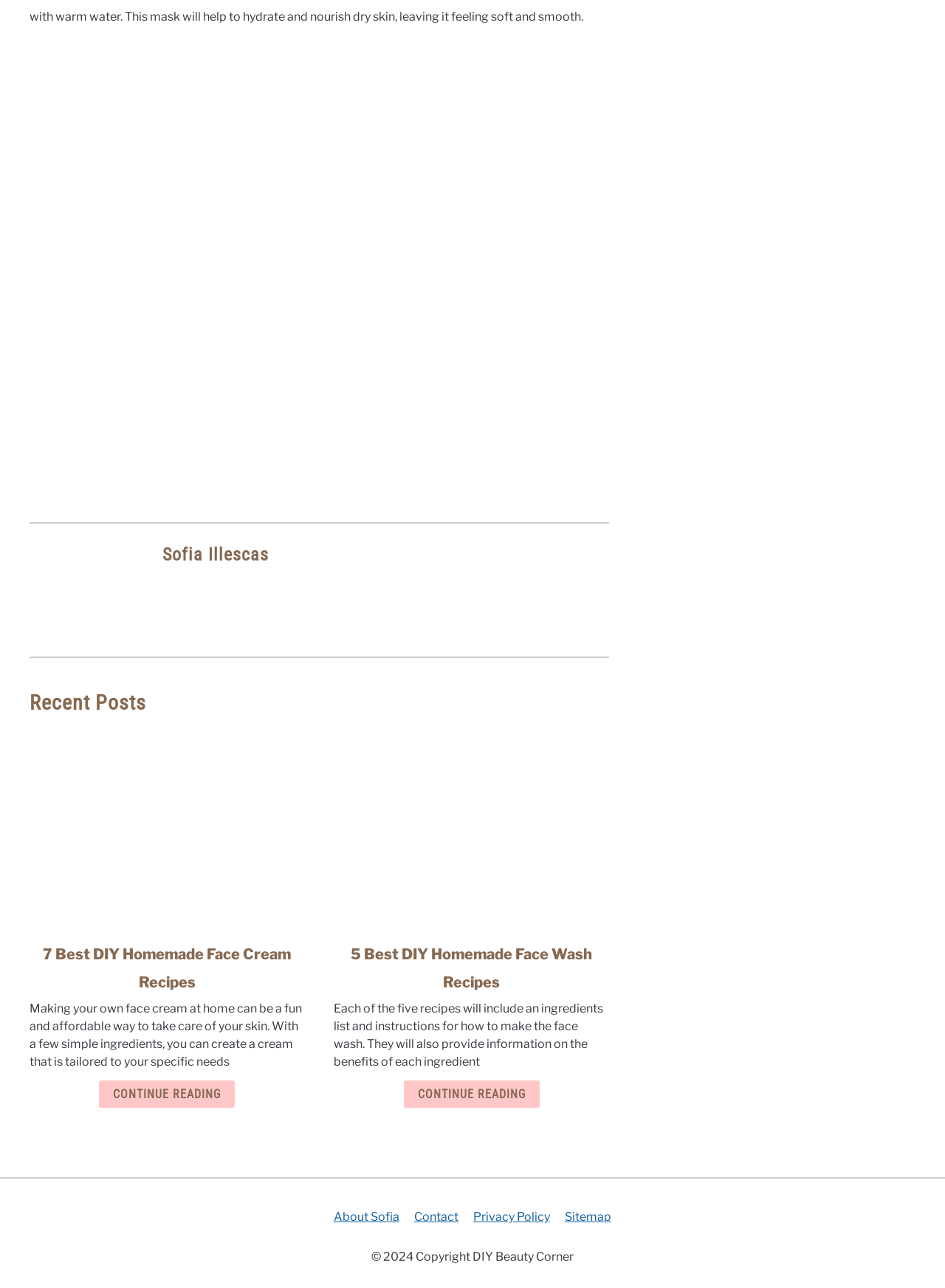Show the bounding box coordinates of the element that should be clicked to complete the task: "visit Sofia's homepage".

[0.172, 0.423, 0.284, 0.439]